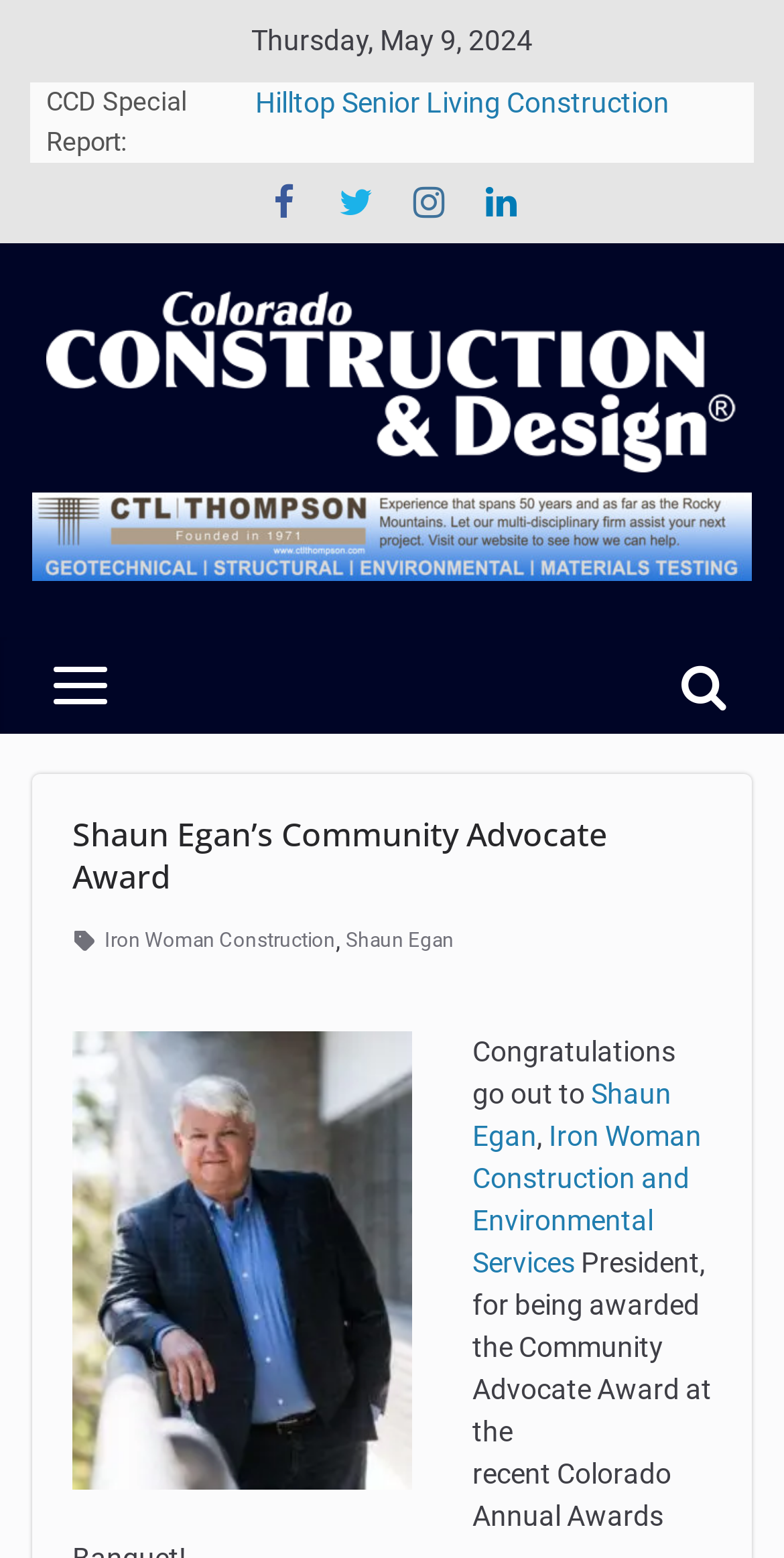What is the name of the company whose logo is displayed on the webpage?
Ensure your answer is thorough and detailed.

I found the logo of 'Colorado Construction & Design' on the webpage, which is located at the top-left corner of the page, indicating the company's brand identity.